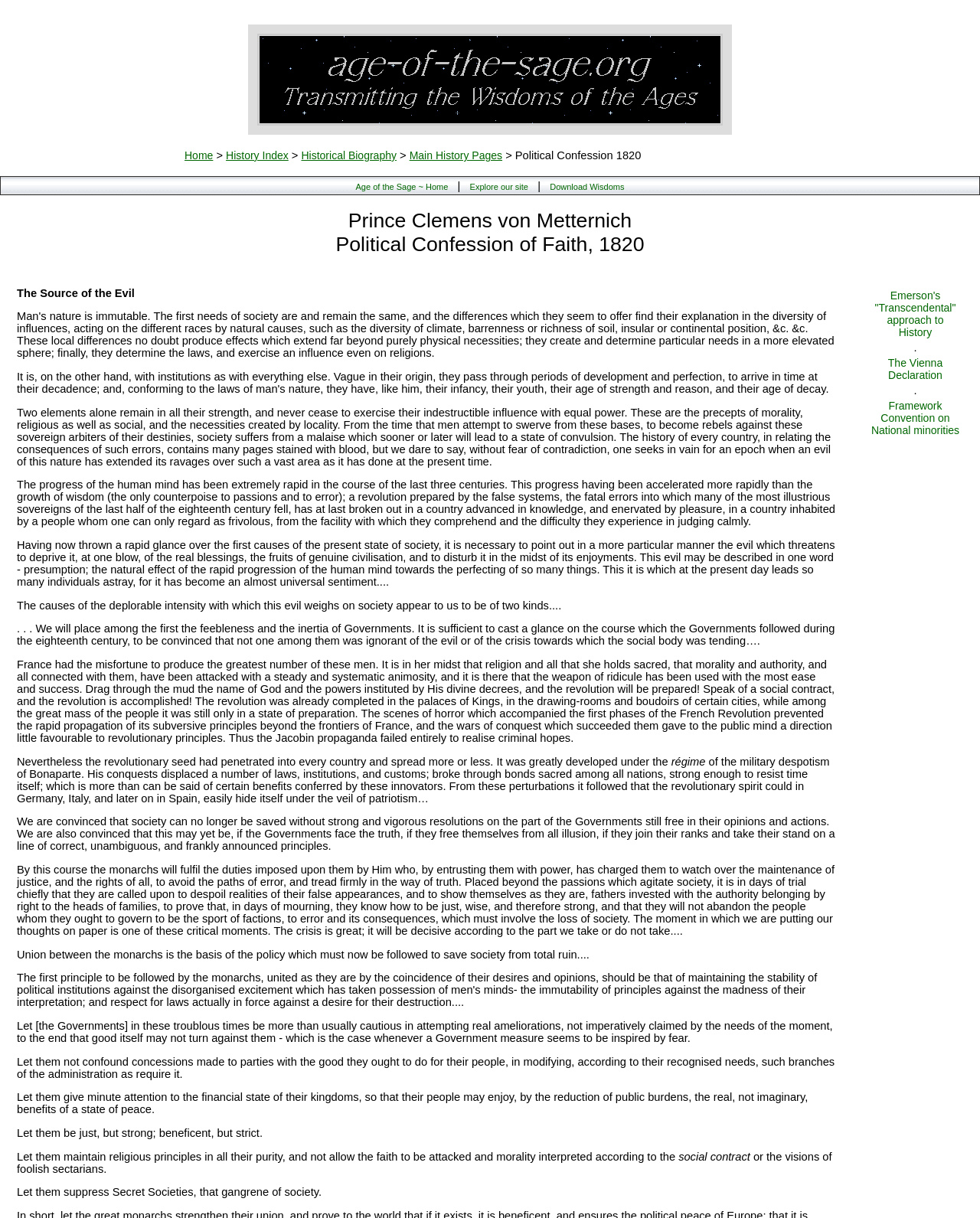Identify the bounding box coordinates of the clickable region to carry out the given instruction: "Read about the Vienna Declaration".

[0.906, 0.293, 0.962, 0.313]